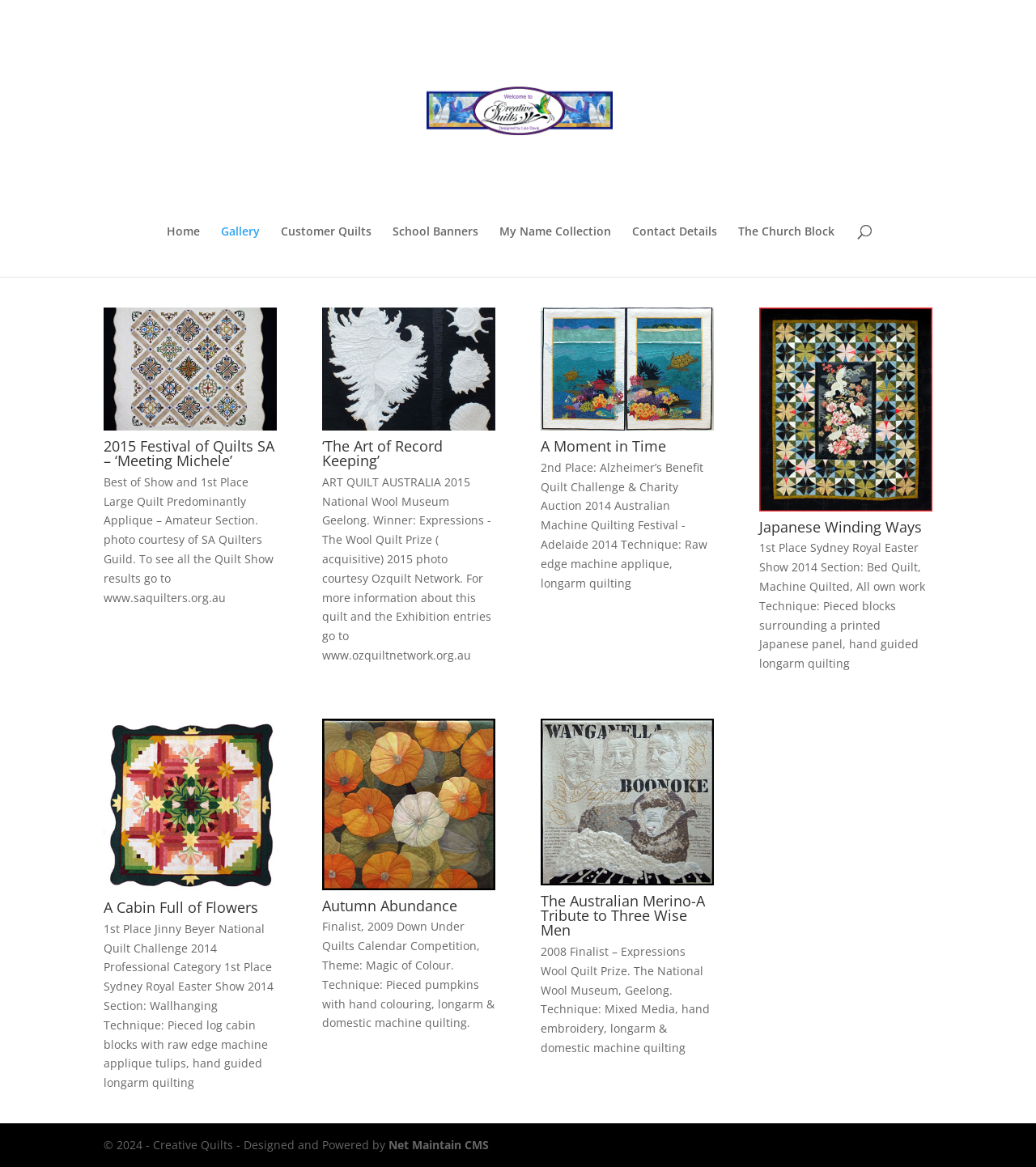Please specify the bounding box coordinates of the element that should be clicked to execute the given instruction: 'Click the 'Contact Details' link'. Ensure the coordinates are four float numbers between 0 and 1, expressed as [left, top, right, bottom].

[0.61, 0.193, 0.692, 0.237]